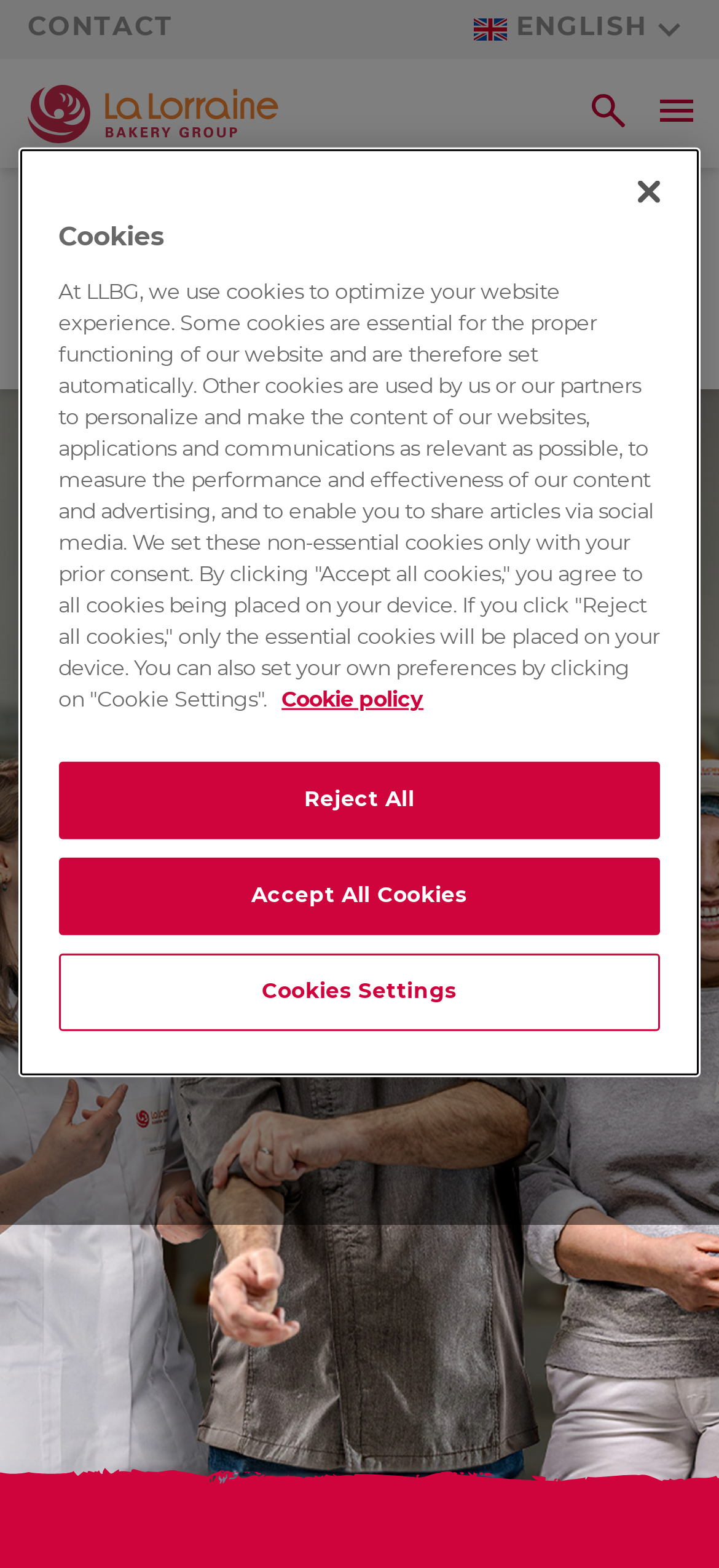Respond with a single word or phrase for the following question: 
What is the purpose of the 'Cookies' modal?

To set cookie preferences